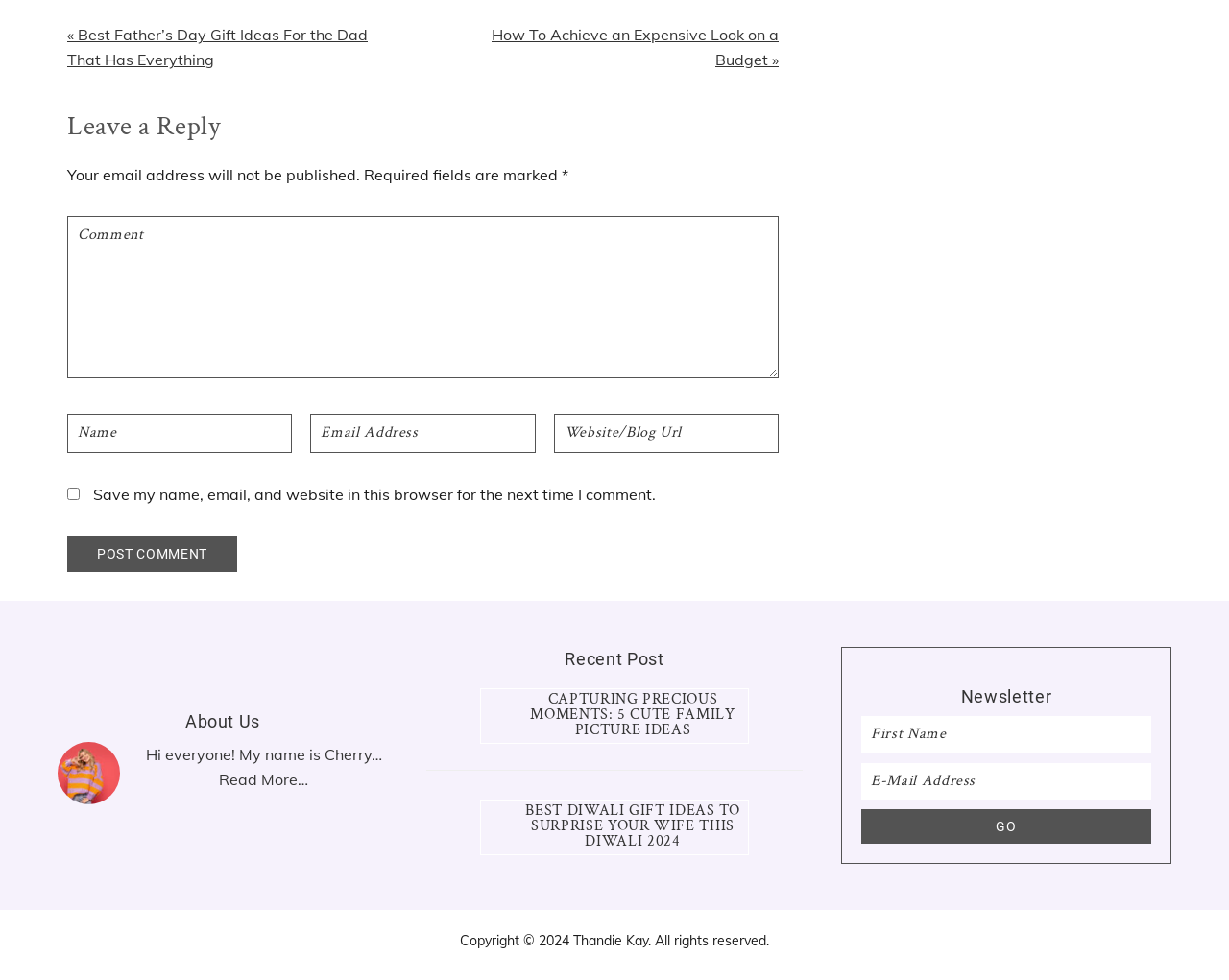Analyze the image and deliver a detailed answer to the question: What is required to subscribe to the newsletter?

The newsletter subscription form requires the user to enter their 'E-Mail Address', which is marked as required, and optionally their 'First Name'.